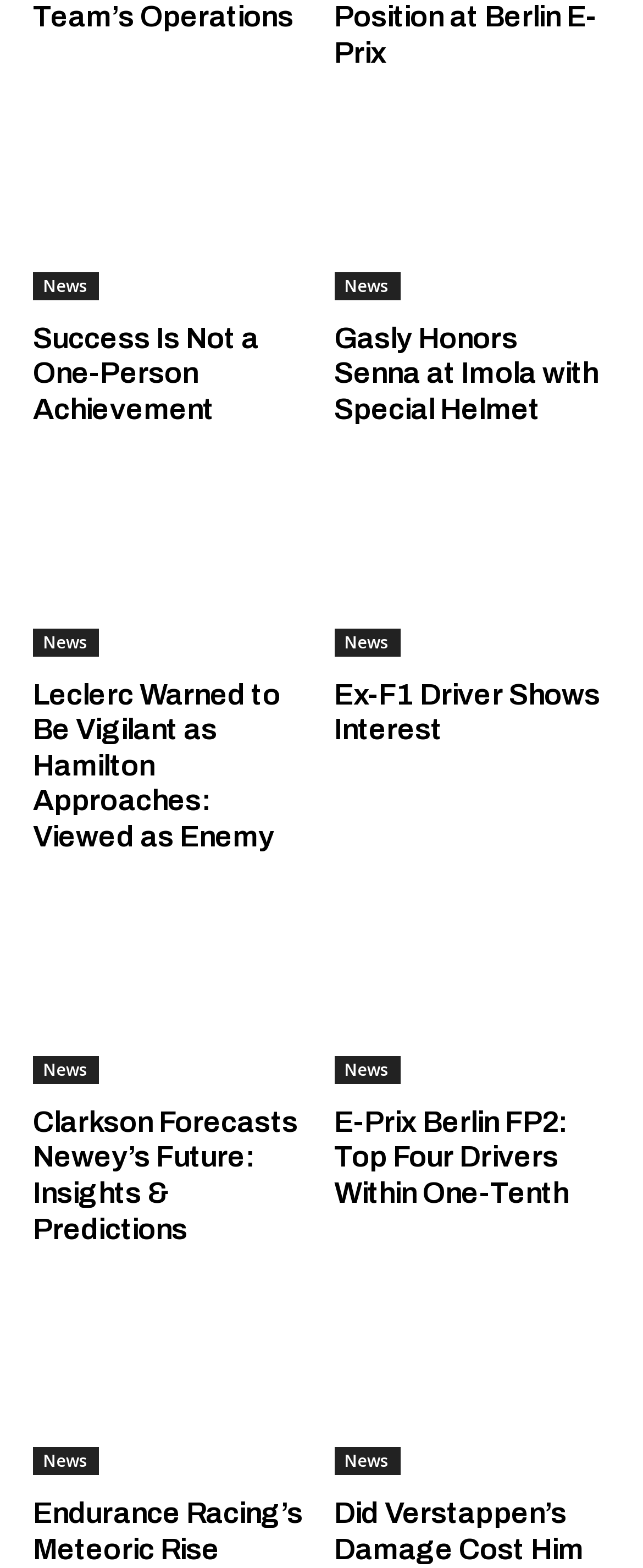Determine the bounding box coordinates of the element that should be clicked to execute the following command: "Read about Ex-F1 Driver Shows Interest".

[0.519, 0.432, 0.949, 0.478]